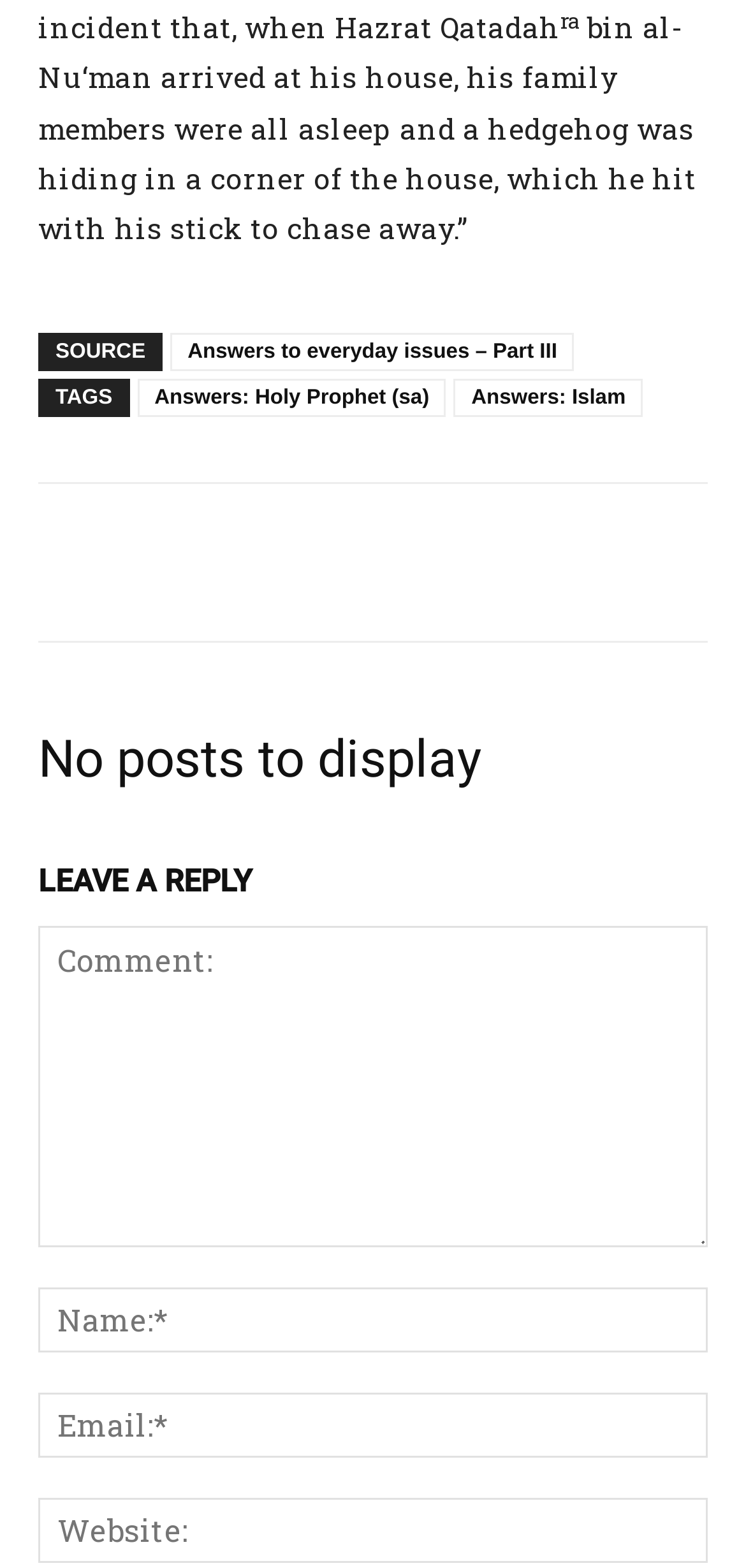Could you determine the bounding box coordinates of the clickable element to complete the instruction: "Click on the link 'Answers: Holy Prophet (sa)'"? Provide the coordinates as four float numbers between 0 and 1, i.e., [left, top, right, bottom].

[0.184, 0.241, 0.598, 0.266]